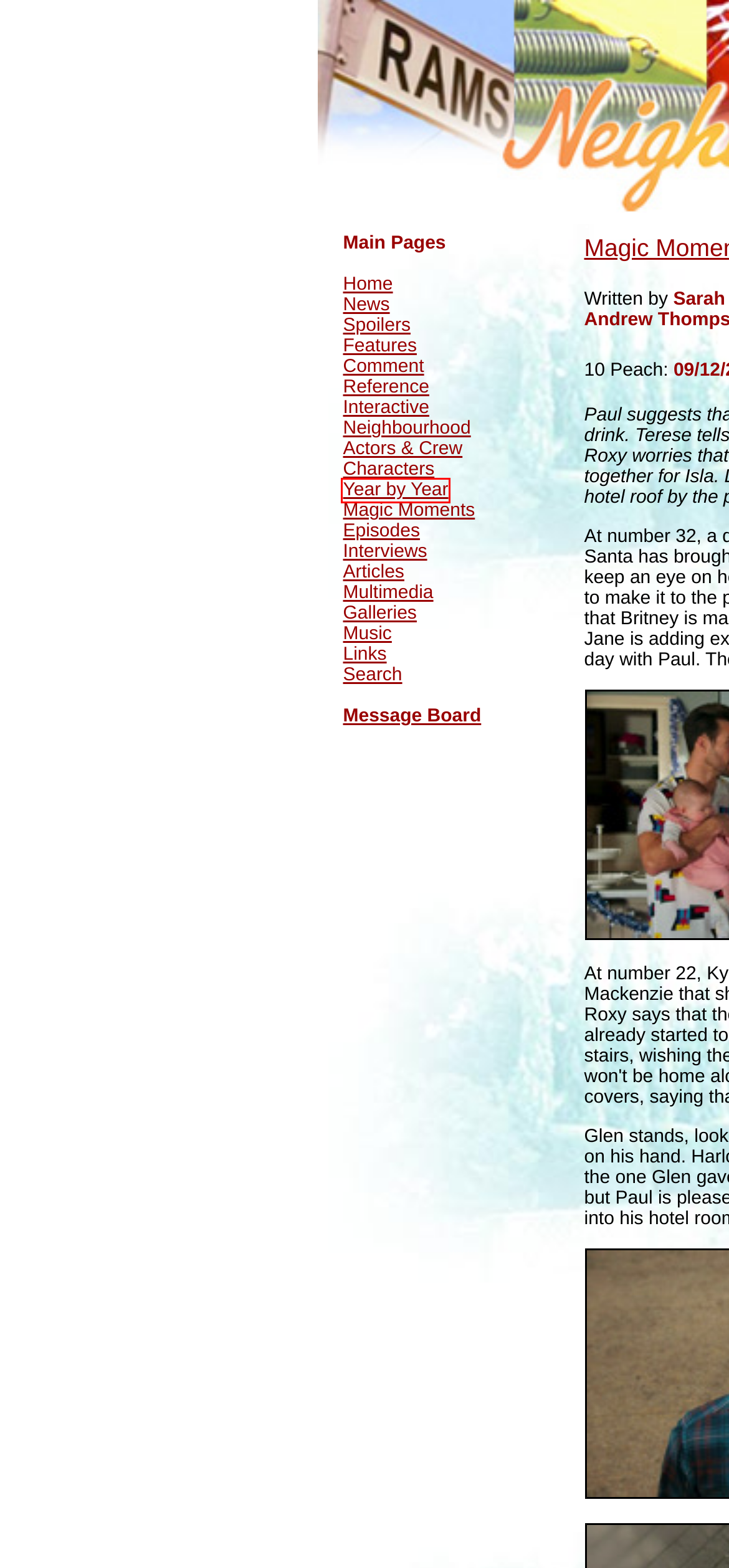You have a screenshot showing a webpage with a red bounding box highlighting an element. Choose the webpage description that best fits the new webpage after clicking the highlighted element. The descriptions are:
A. Neighbours: The Perfect Blend | Actor, Cameo & Crew
B. Neighbours: The Perfect Blend | Erinsborough News
C. Neighbours: The Perfect Blend | Year by Year
D. Neighbours: The Perfect Blend | Search
E. Neighbours: The Perfect Blend | Spoilers
F. Neighbours: The Perfect Blend | Comment
G. Neighbours: The Perfect Blend | Music
H. Neighbours: The Perfect Blend | Features

C